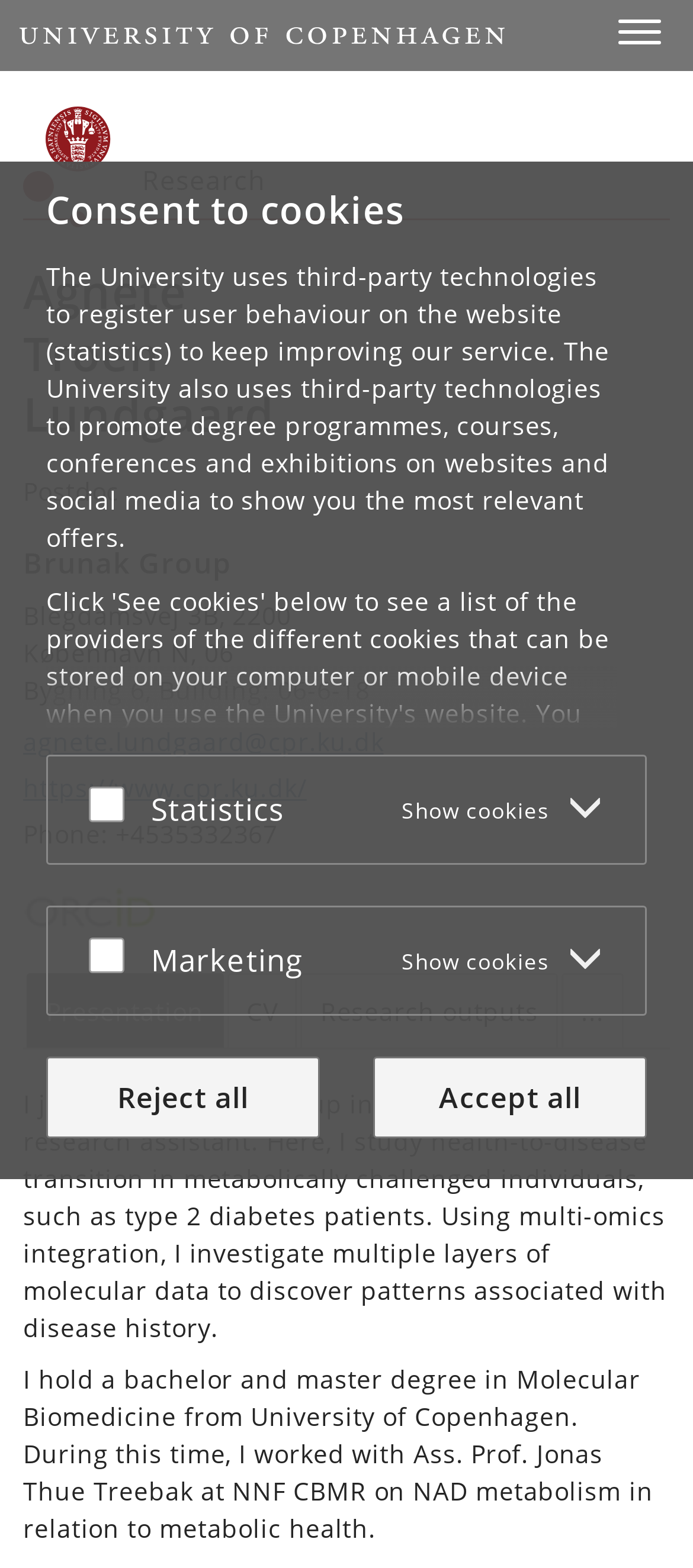Determine the bounding box for the UI element as described: "agnete.lundgaard@cpr.ku.dk". The coordinates should be represented as four float numbers between 0 and 1, formatted as [left, top, right, bottom].

[0.033, 0.462, 0.553, 0.484]